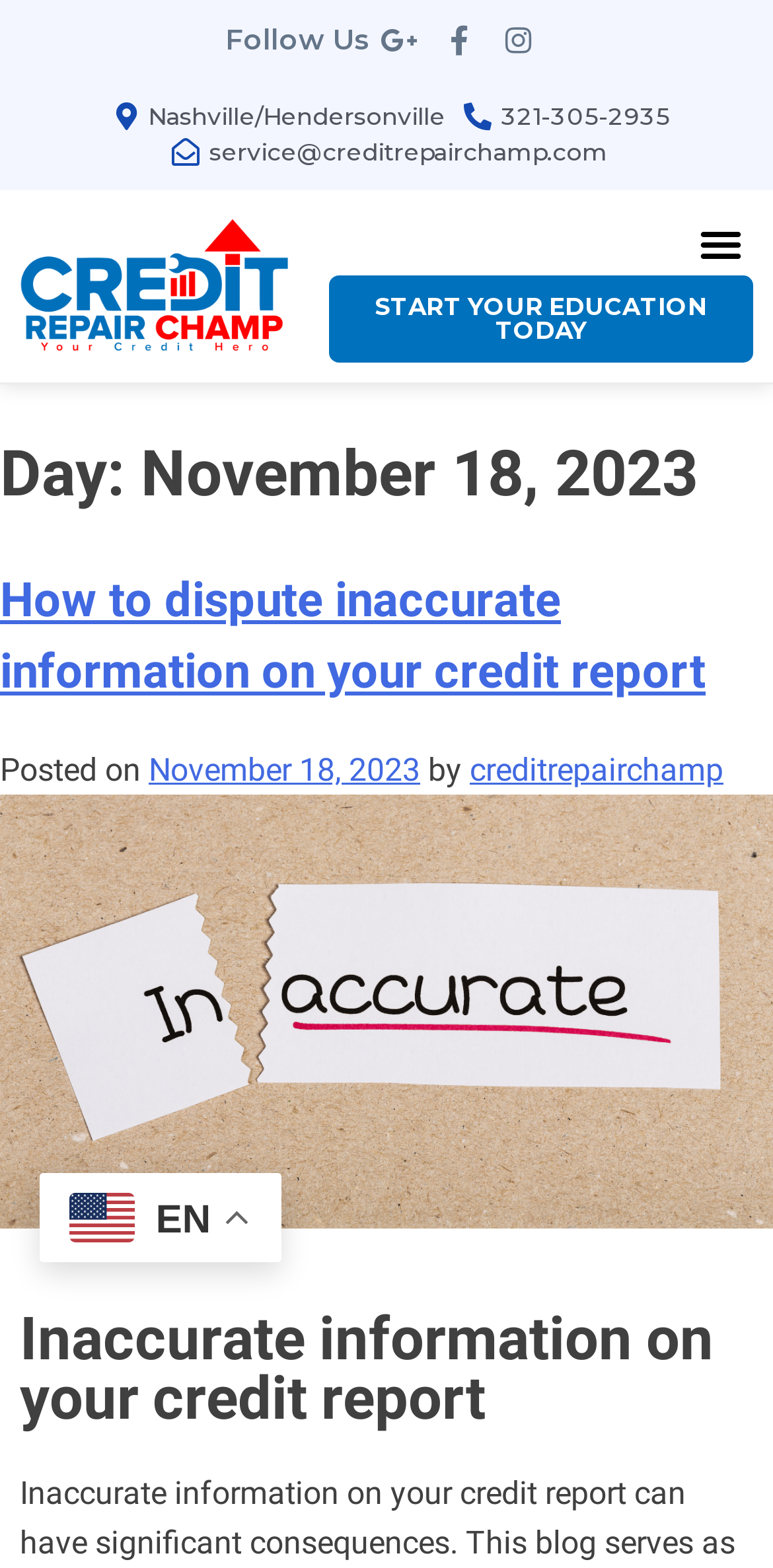Provide the bounding box coordinates of the HTML element this sentence describes: "Instagram".

[0.632, 0.006, 0.709, 0.044]